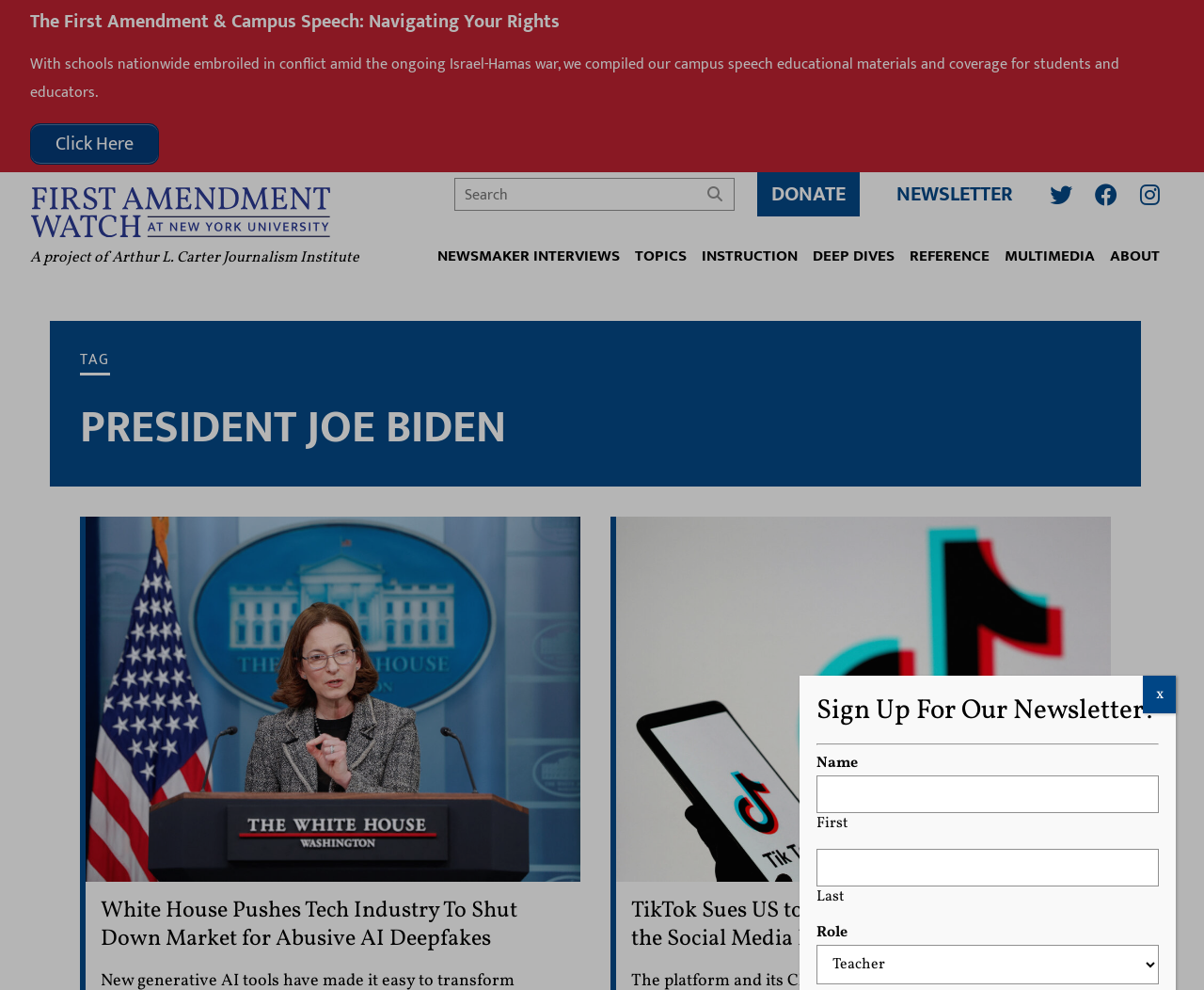Describe the entire webpage, focusing on both content and design.

This webpage is an archive of posts related to President Joe Biden. At the top, there is a heading that reads "The First Amendment & Campus Speech: Navigating Your Rights". Below this heading, there is a paragraph of text that discusses campus speech educational materials and coverage for students and educators. 

To the right of this paragraph, there is a link that says "Click Here". Further down, there are several links, including "First Amendment Watch", "A project of Arthur L. Carter Journalism Institute", and a search bar with a search button. 

On the right side of the page, there are several links, including "DONATE", "NEWSLETTER", and social media links to Twitter, Facebook, and Instagram. Below these links, there is a main navigation menu with links to various topics, such as "NEWSMAKER INTERVIEWS", "TOPICS", "INSTRUCTION", and more.

The main content of the page is a list of posts related to President Joe Biden, with each post represented by a link. The first post has a link with a description of Jennifer Klein, Director of the White House Gender Policy Council, answering questions during a press briefing. The second post has a link with a description of the White House pushing the tech industry to shut down the market for abusive AI deepfakes. The third post has a link with a description of a person holding a smartphone with the TikTok logo displayed.

Below these posts, there is a separator line, followed by a section with textboxes labeled "First" and "Last", and a combobox labeled "Role". At the bottom right of the page, there is a "Close" button.